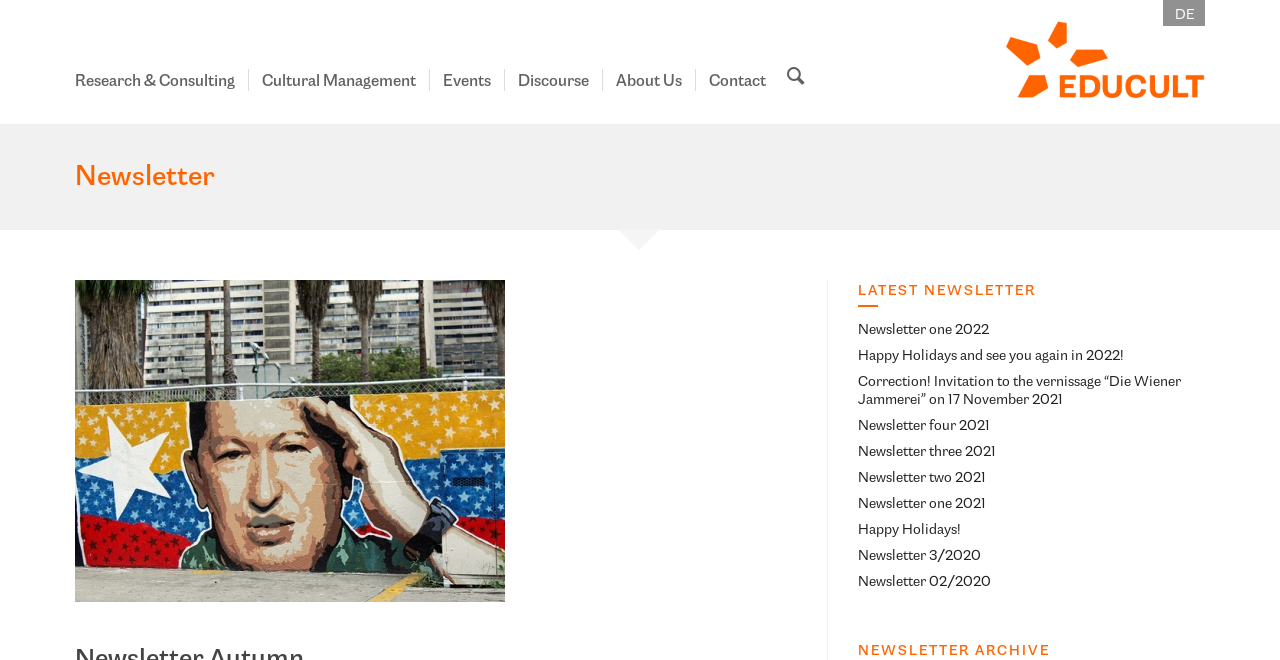Please answer the following question using a single word or phrase: What is the category of the webpage?

Arts, education, and cultural